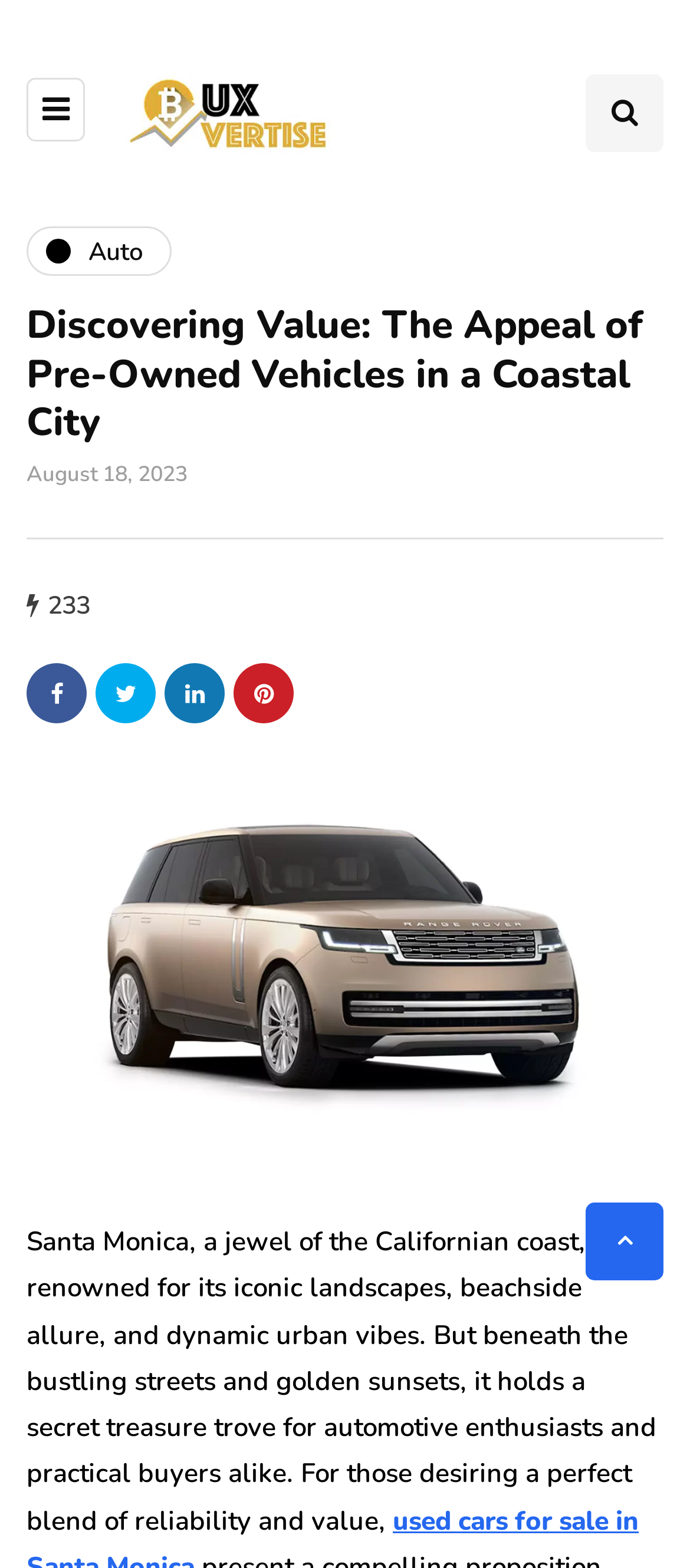Use a single word or phrase to answer the following:
How many views does the article have?

233